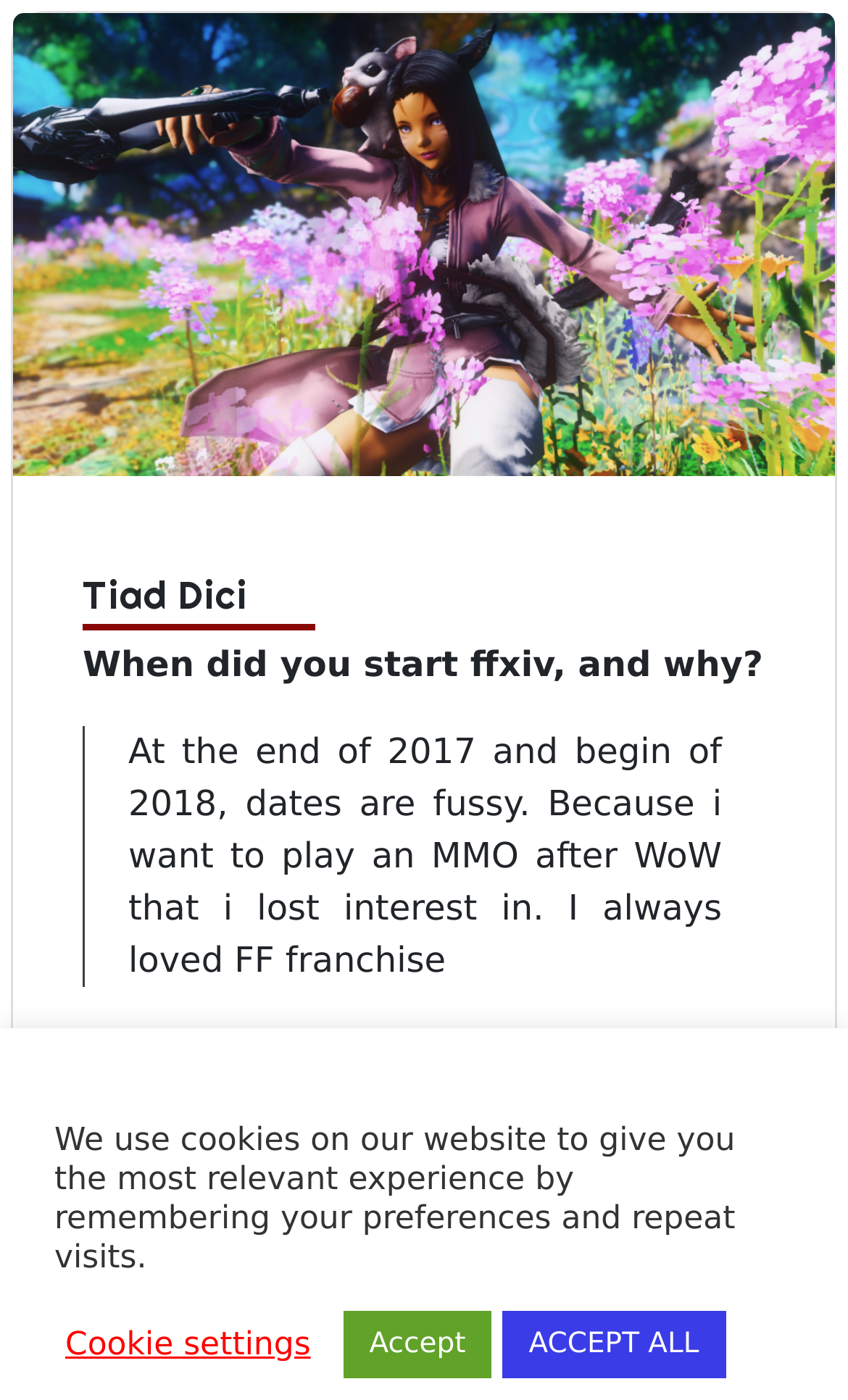What is the author's favorite franchise?
Please give a detailed and elaborate explanation in response to the question.

As stated in the static text 'I always loved FF franchise', the author has a fondness for the Final Fantasy (FF) franchise, which is likely why they started playing FFXIV.